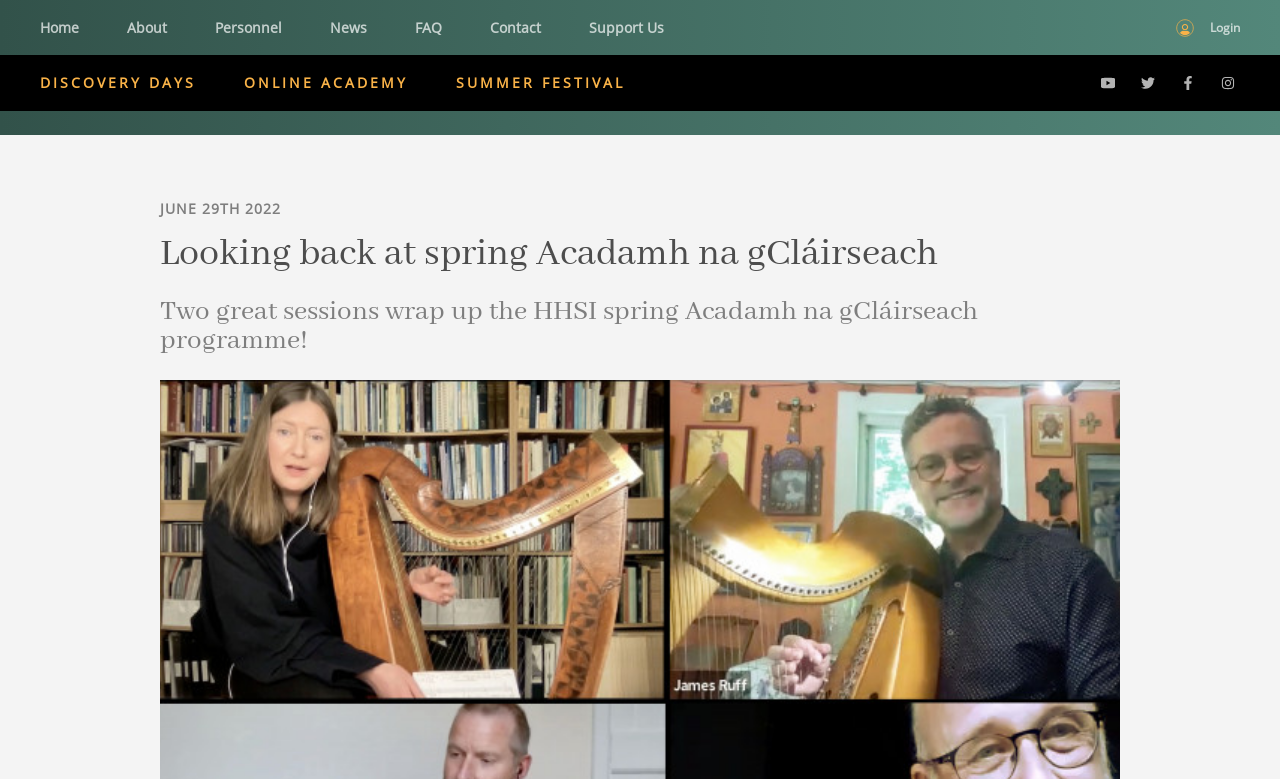Can you identify the bounding box coordinates of the clickable region needed to carry out this instruction: 'login to the system'? The coordinates should be four float numbers within the range of 0 to 1, stated as [left, top, right, bottom].

[0.945, 0.023, 0.969, 0.048]